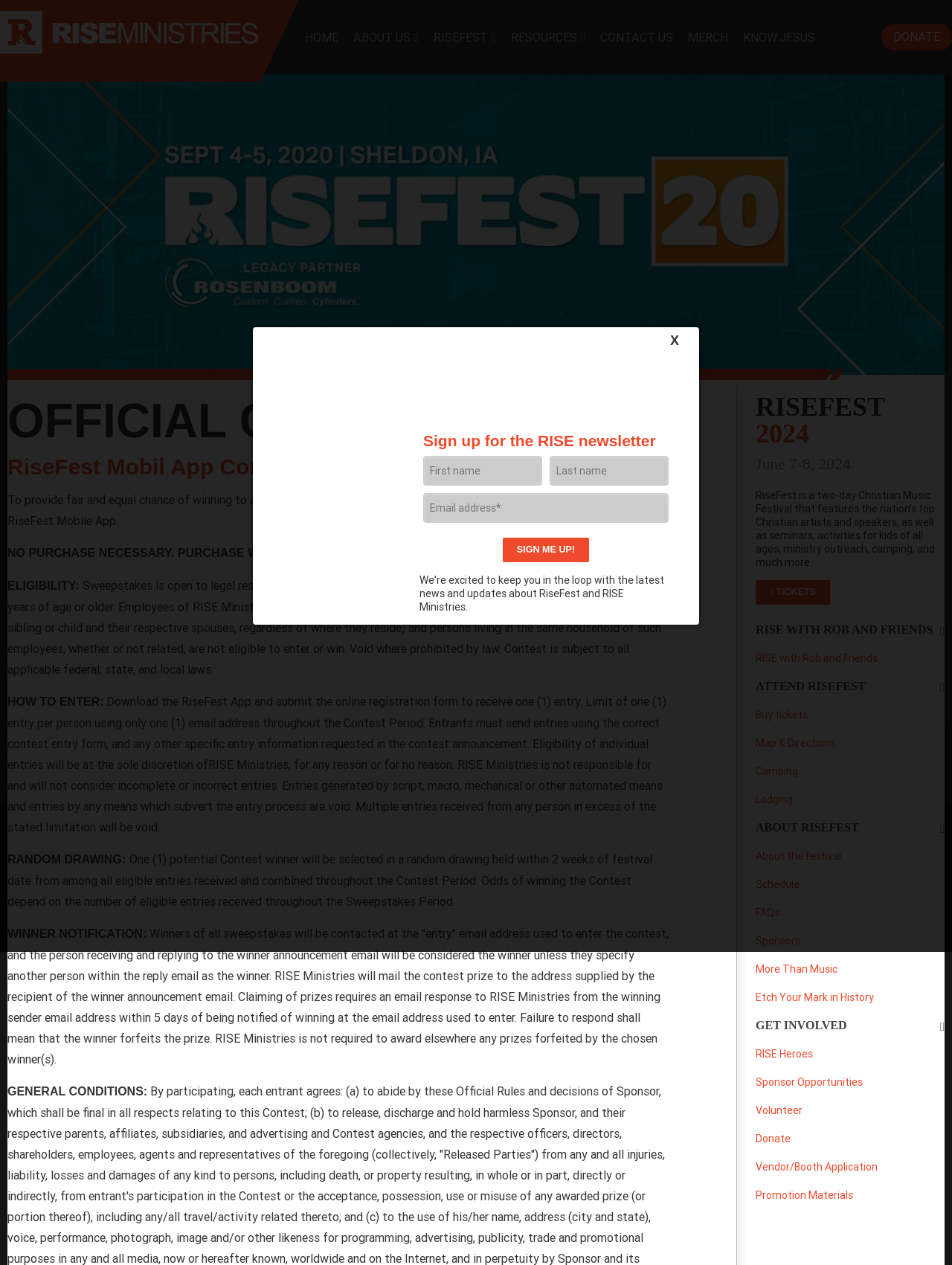Provide the bounding box coordinates, formatted as (top-left x, top-left y, bottom-right x, bottom-right y), with all values being floating point numbers between 0 and 1. Identify the bounding box of the UI element that matches the description: name="email" placeholder="Email address*"

[0.445, 0.39, 0.702, 0.413]